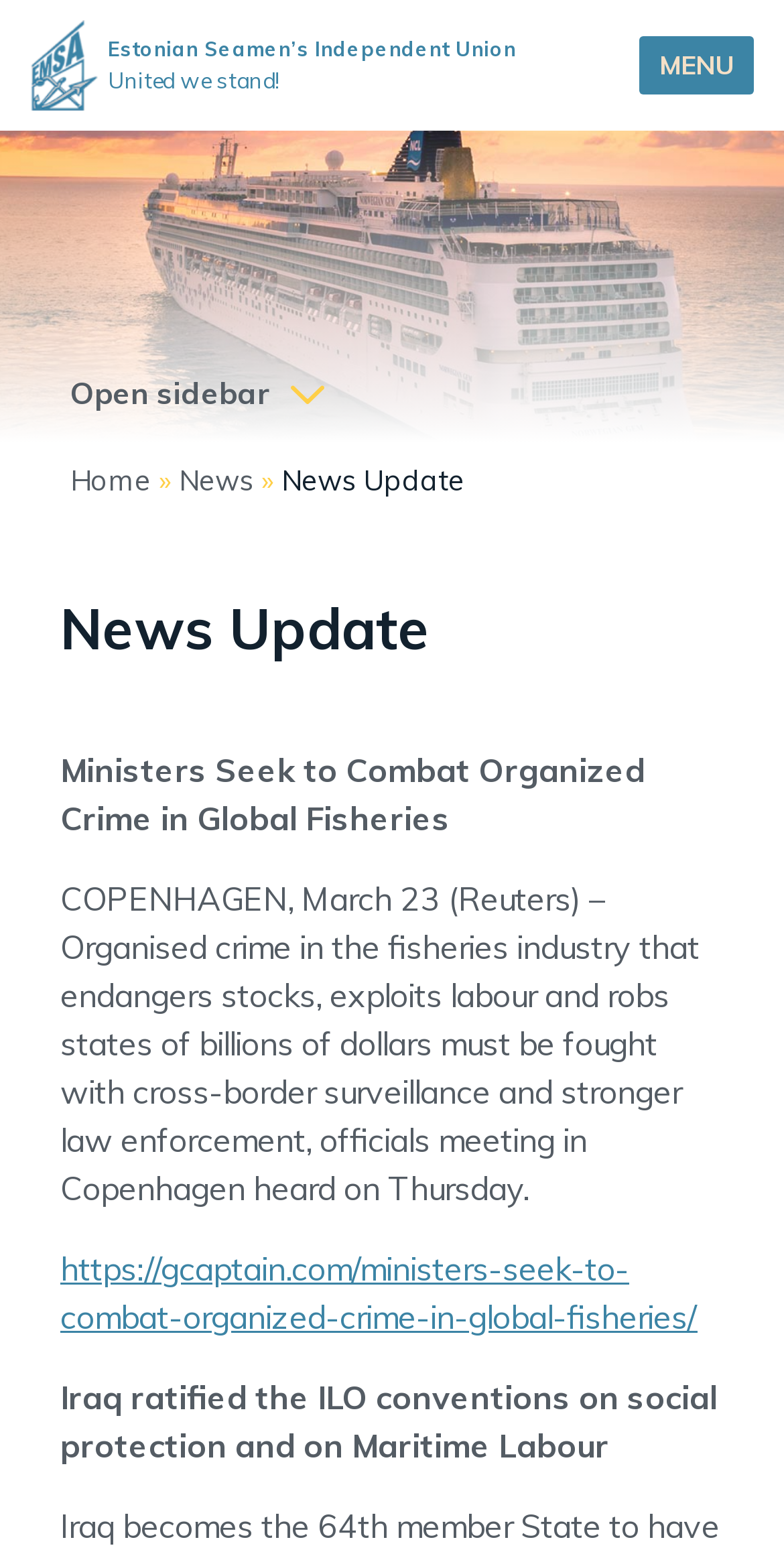Create a full and detailed caption for the entire webpage.

The webpage is a news update page with a focus on combating organized crime in global fisheries. At the top left, there is a link with an accompanying image, which is likely a logo or icon. Next to it, there is a complementary section with two lines of text, "Estonian Seamen’s Independent Union" and "United we stand!".

On the top right, there are three elements: a "MENU" text, a "CLOSE" button, and a sidebar toggle button labeled "Open sidebar". Below the toggle button, there is a navigation menu with links to "Home", "News", and a separator symbol "»".

The main content of the page is a news article with a heading "News Update" at the top. The article title is "Ministers Seek to Combat Organized Crime in Global Fisheries" and is followed by a brief summary of the article, which describes the issue of organized crime in the fisheries industry and the need for cross-border surveillance and stronger law enforcement. Below the summary, there is a link to the full article.

At the bottom of the page, there is another news snippet with the title "Iraq ratified the ILO conventions on social protection and on Maritime Labour".